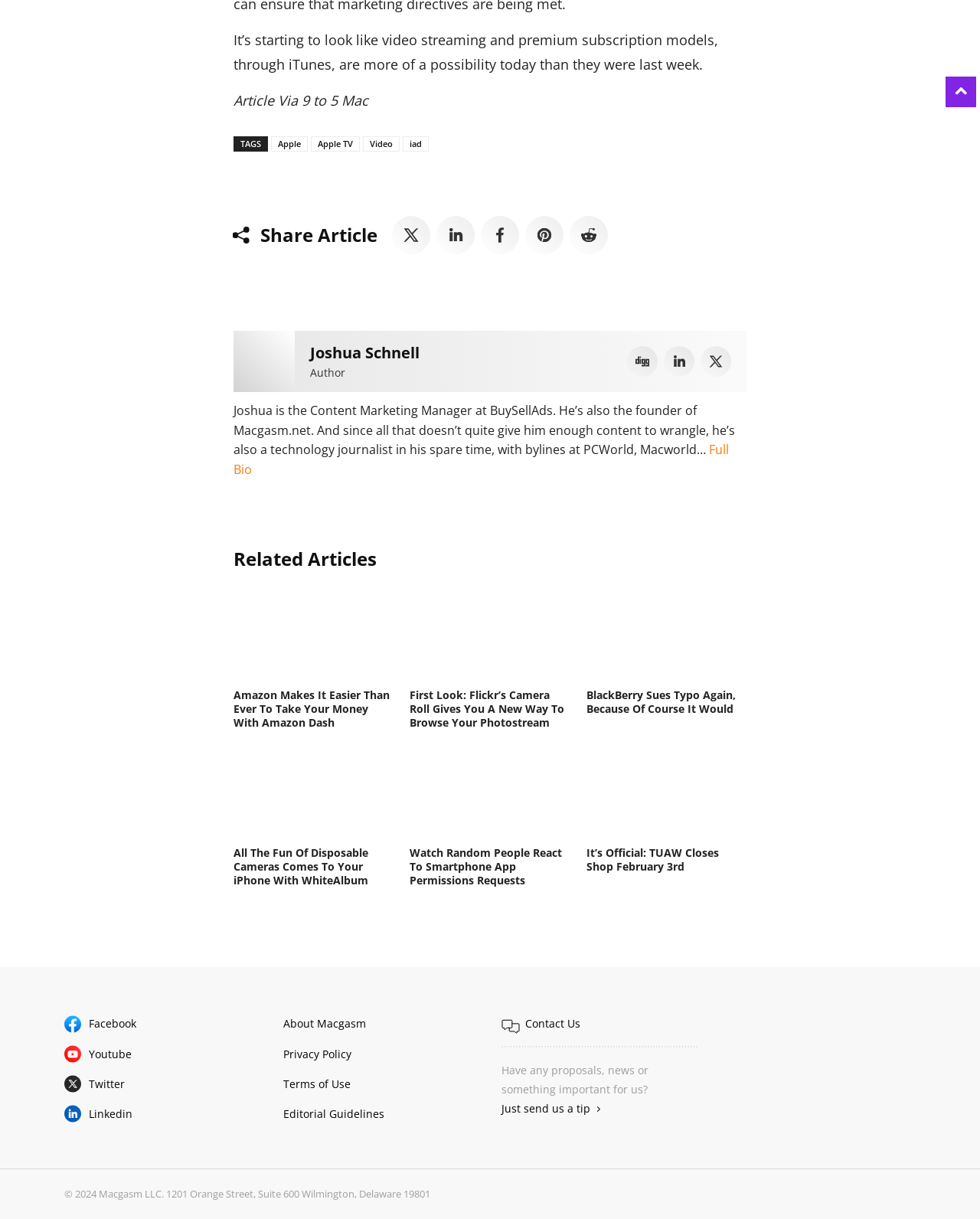What social media platforms are available for sharing the article?
Using the image as a reference, answer the question with a short word or phrase.

Twitter, Linkedin, Facebook, Pinterest, ReddIt